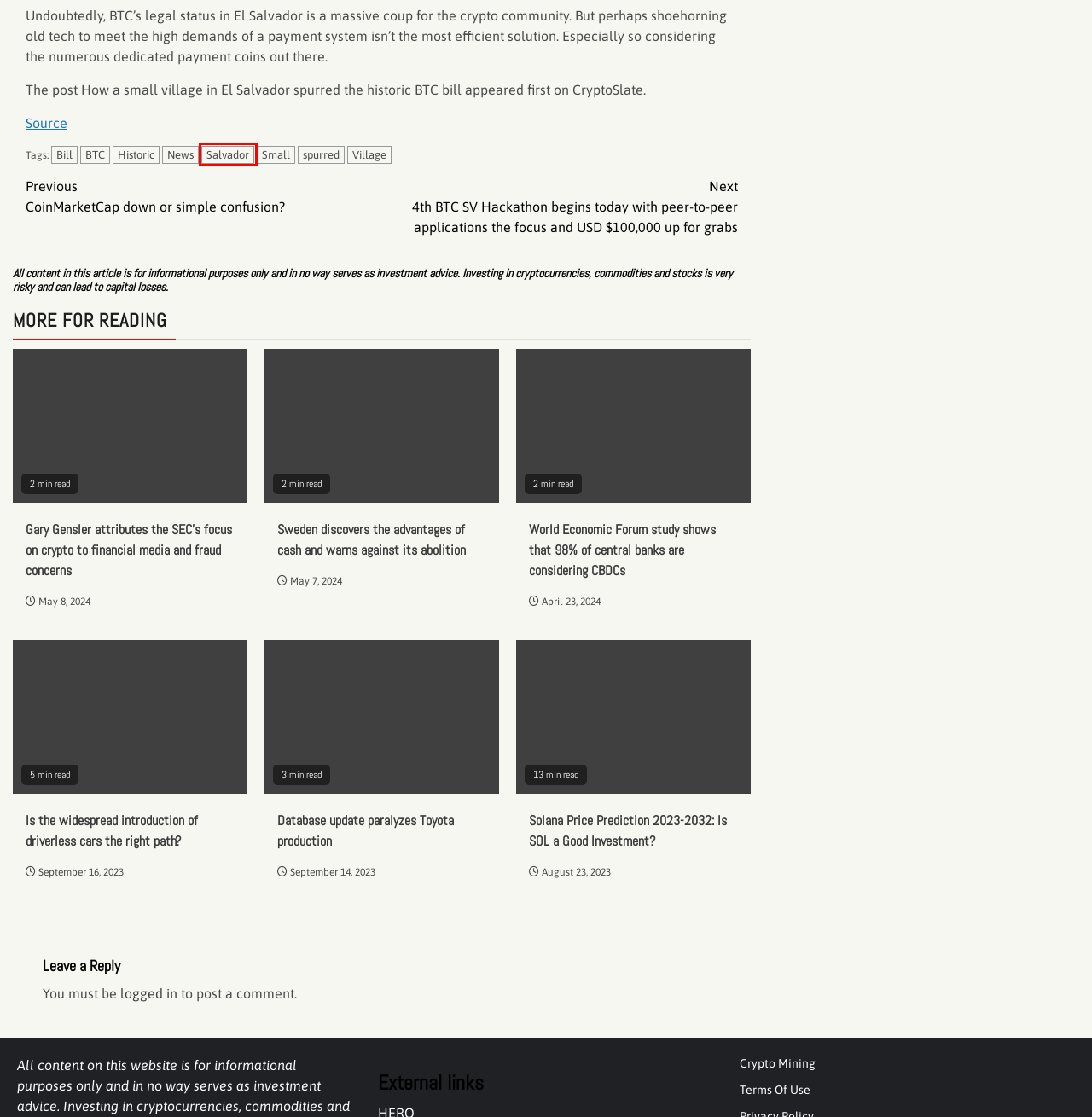Look at the screenshot of a webpage where a red rectangle bounding box is present. Choose the webpage description that best describes the new webpage after clicking the element inside the red bounding box. Here are the candidates:
A. Sweden discovers the advantages of cash and warns against its abolition - Cryptheory - Just Crypto
B. Small Archives - Cryptheory - Just Crypto
C. Village Archives - Cryptheory - Just Crypto
D. Crypto Mining Archives - Cryptheory - Just Crypto
E. spurred Archives - Cryptheory - Just Crypto
F. Is the widespread introduction of driverless cars the right path? - Cryptheory - Just Crypto
G. How a small village in El Salvador spurred the historic Bitcoin bill
H. Salvador Archives - Cryptheory - Just Crypto

H